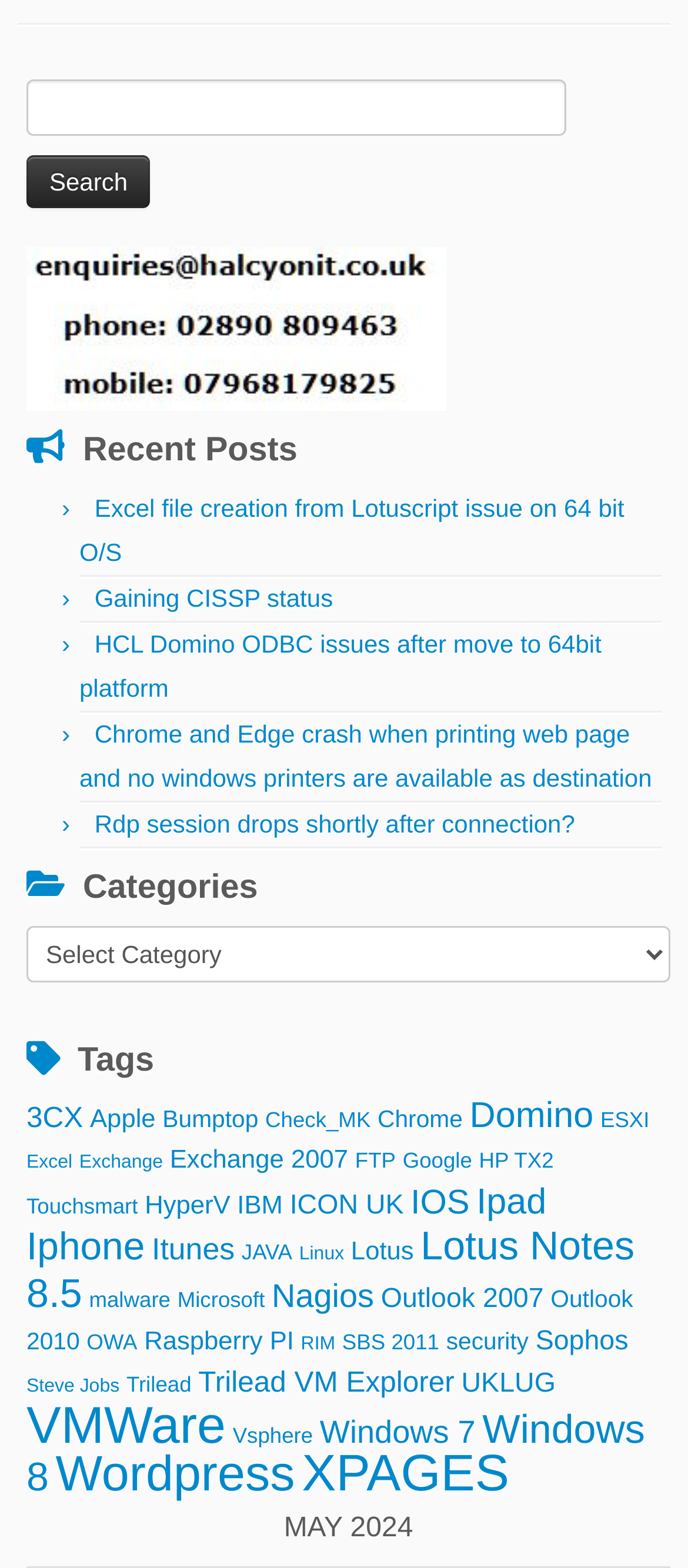Predict the bounding box of the UI element that fits this description: "Raspberry PI".

[0.21, 0.847, 0.427, 0.865]